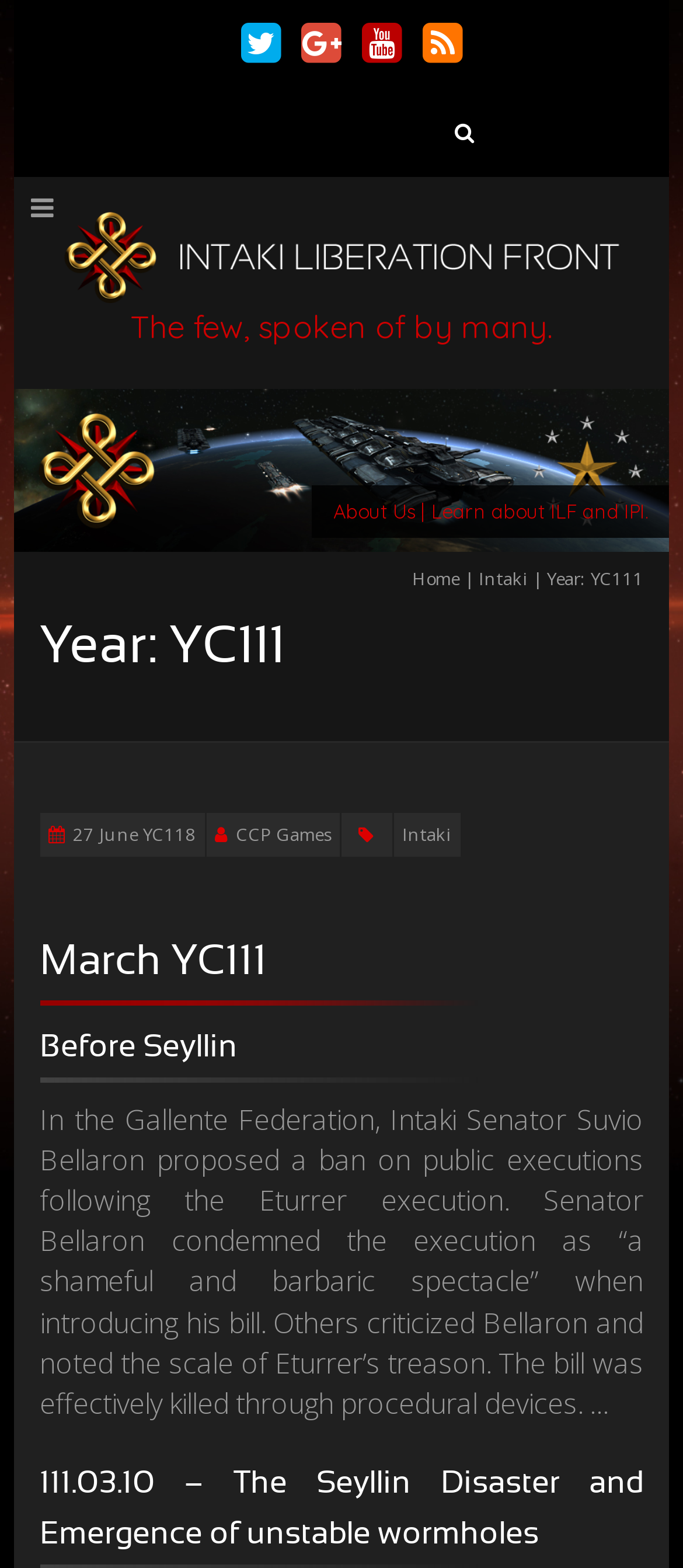Please specify the bounding box coordinates of the clickable region necessary for completing the following instruction: "Go to Intaki Liberation Front page". The coordinates must consist of four float numbers between 0 and 1, i.e., [left, top, right, bottom].

[0.058, 0.135, 0.942, 0.159]